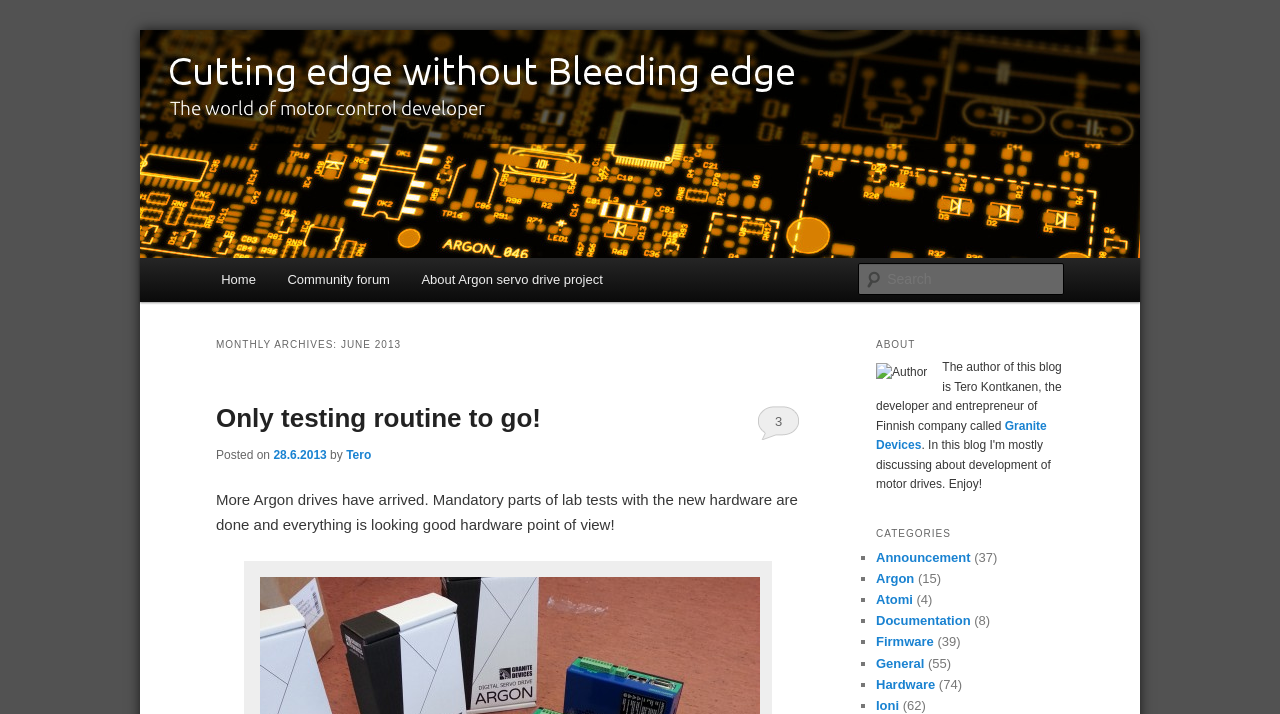Based on the element description: "About Argon servo drive project", identify the bounding box coordinates for this UI element. The coordinates must be four float numbers between 0 and 1, listed as [left, top, right, bottom].

[0.317, 0.362, 0.483, 0.423]